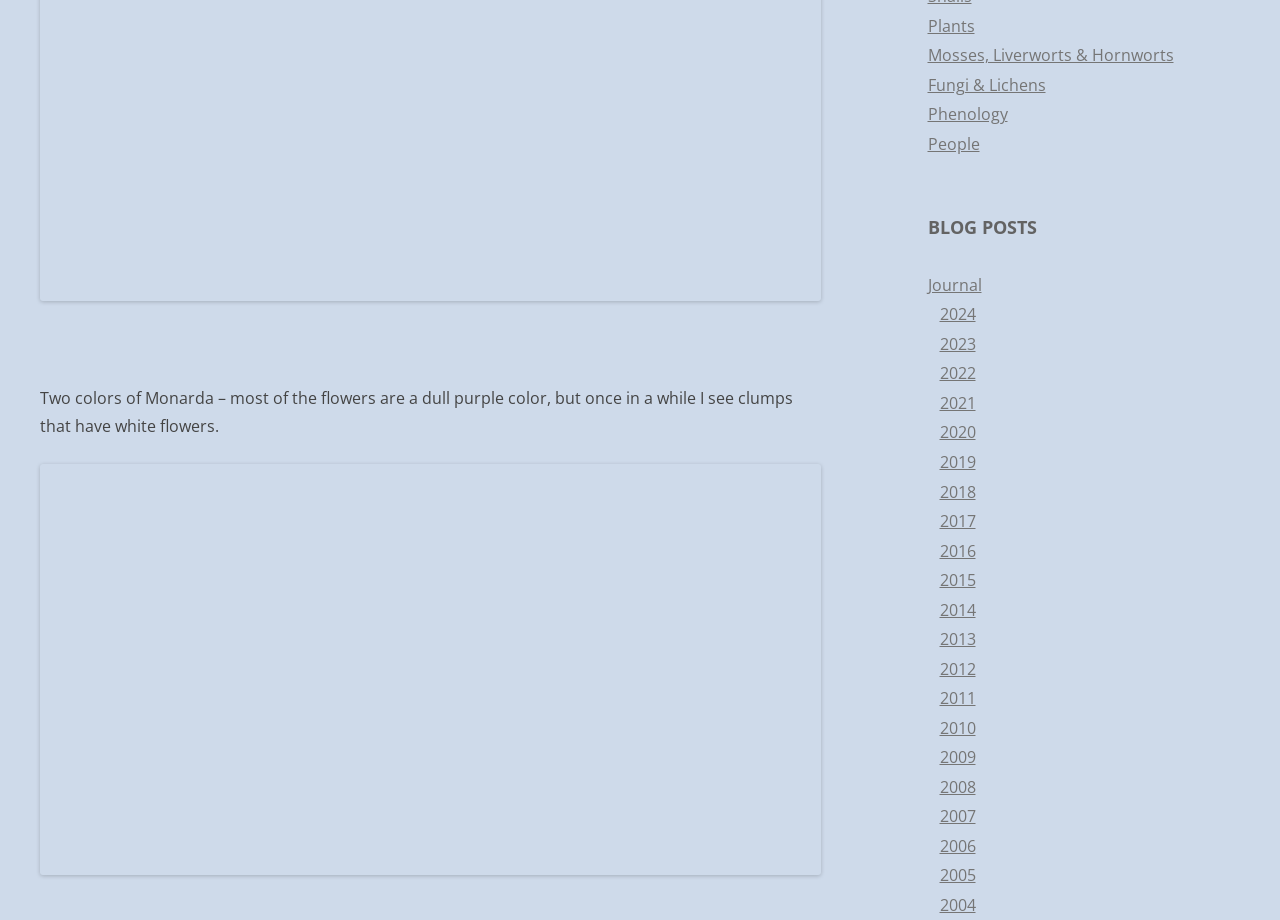Determine the bounding box coordinates of the clickable element necessary to fulfill the instruction: "View the blog post with the image". Provide the coordinates as four float numbers within the 0 to 1 range, i.e., [left, top, right, bottom].

[0.031, 0.504, 0.642, 0.951]